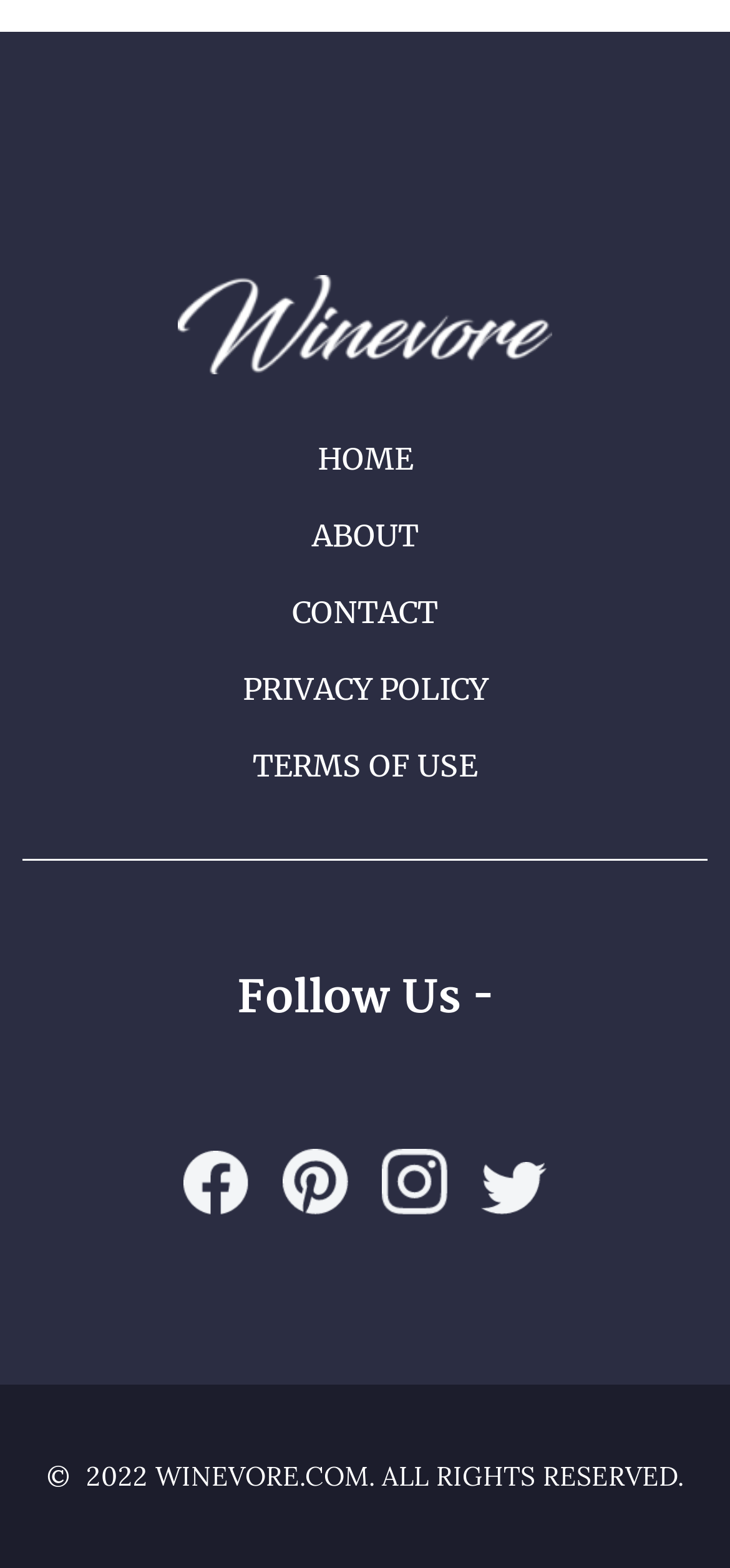Using the image as a reference, answer the following question in as much detail as possible:
How many main sections are there in the top menu?

I counted the number of main sections in the top menu and found five of them, which are 'HOME', 'ABOUT', 'CONTACT', 'PRIVACY POLICY', and 'TERMS OF USE'.